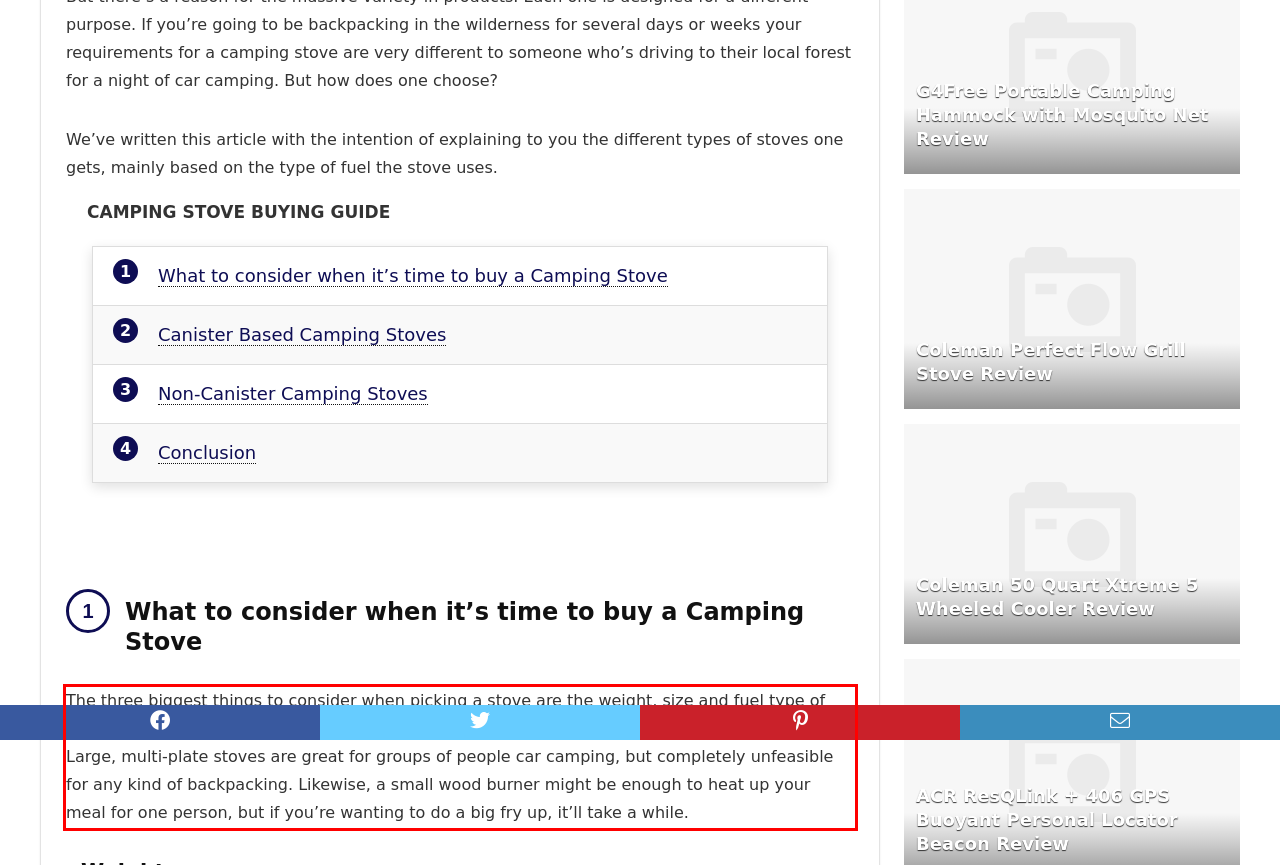Identify the text inside the red bounding box on the provided webpage screenshot by performing OCR.

The three biggest things to consider when picking a stove are the weight, size and fuel type of the stove. Each of these has an impact on the applications that such a stove would be useful for. Large, multi-plate stoves are great for groups of people car camping, but completely unfeasible for any kind of backpacking. Likewise, a small wood burner might be enough to heat up your meal for one person, but if you’re wanting to do a big fry up, it’ll take a while.